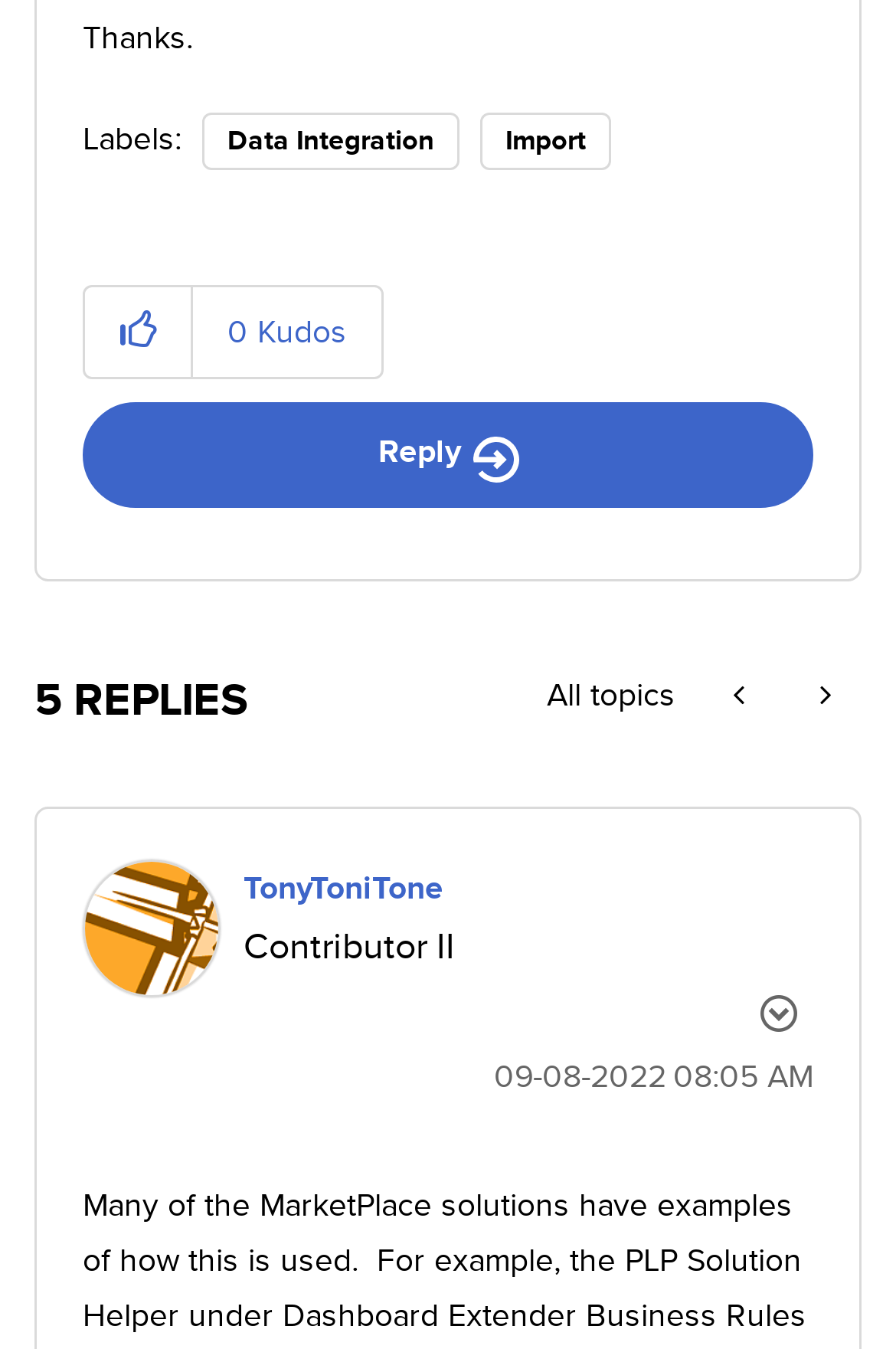Provide a one-word or brief phrase answer to the question:
What is the date and time when this post was made?

09-08-2022 08:05 AM